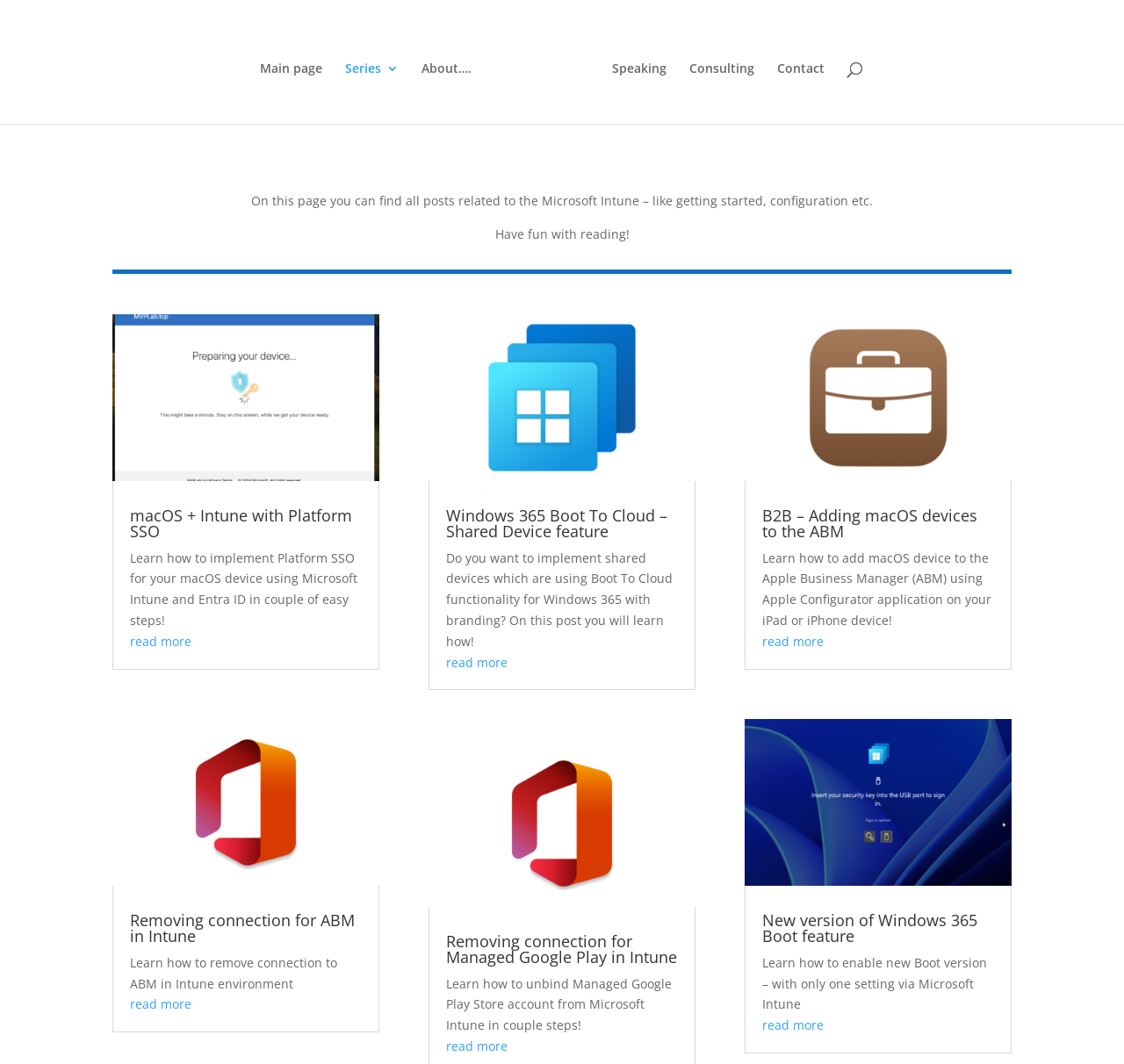Locate the bounding box coordinates of the clickable element to fulfill the following instruction: "Explore the 'Windows 365 Boot To Cloud – Shared Device feature' article". Provide the coordinates as four float numbers between 0 and 1 in the format [left, top, right, bottom].

[0.381, 0.295, 0.619, 0.452]